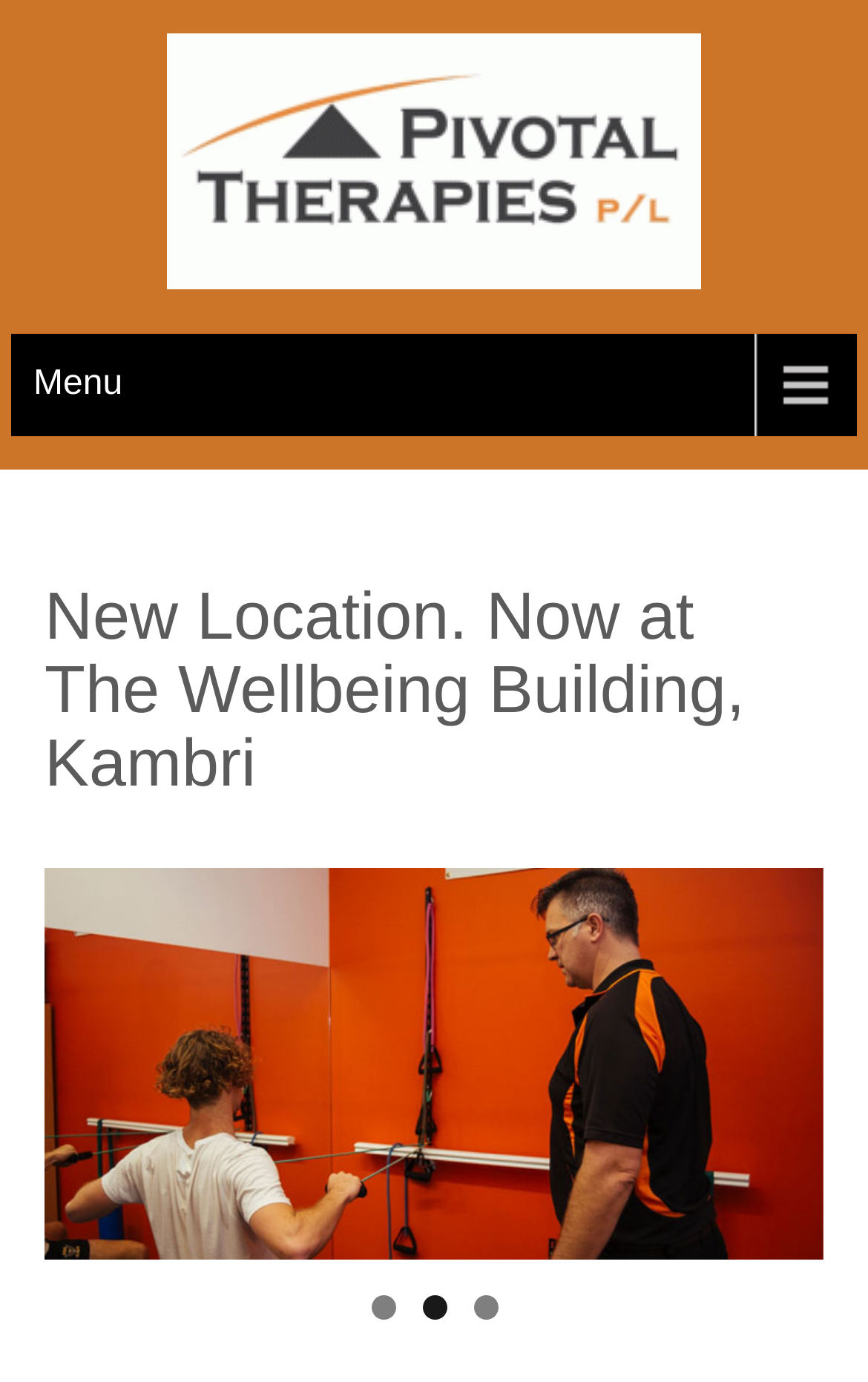Using the format (top-left x, top-left y, bottom-right x, bottom-right y), and given the element description, identify the bounding box coordinates within the screenshot: Previous

[0.077, 0.738, 0.154, 0.786]